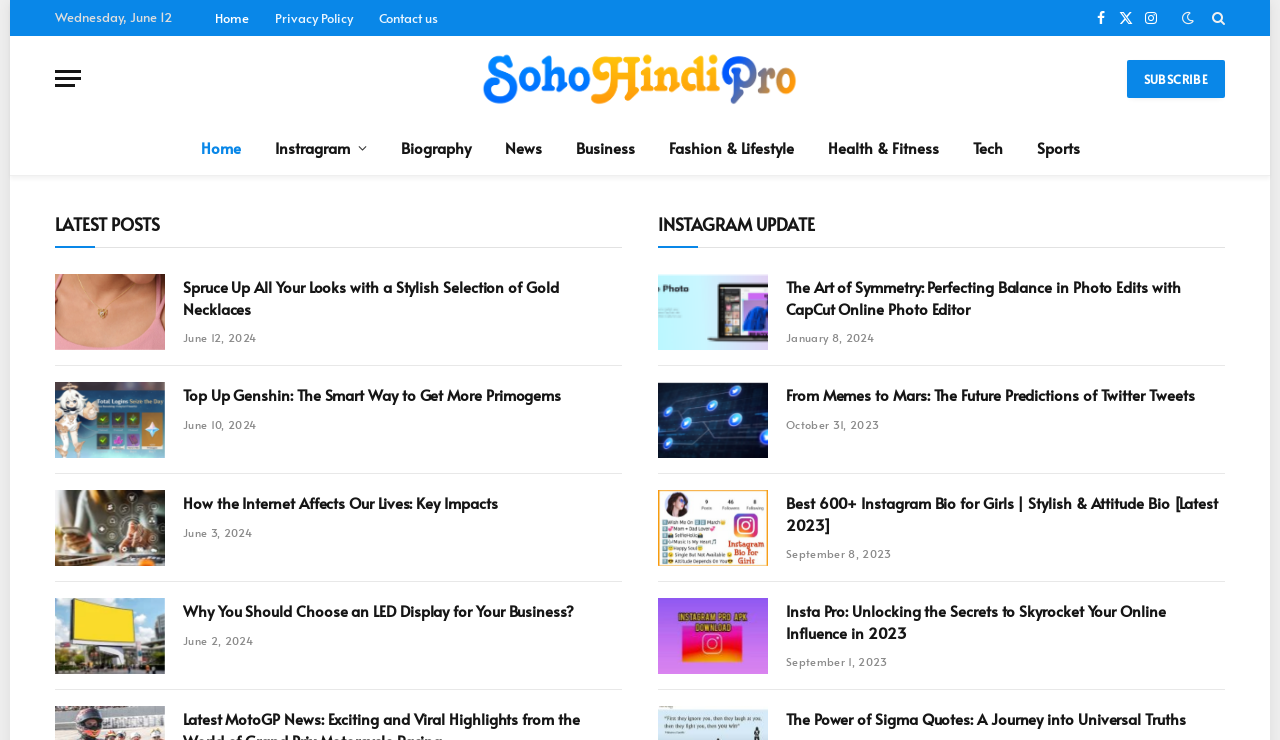What is the category of the first article?
Based on the image, give a one-word or short phrase answer.

Fashion & Lifestyle